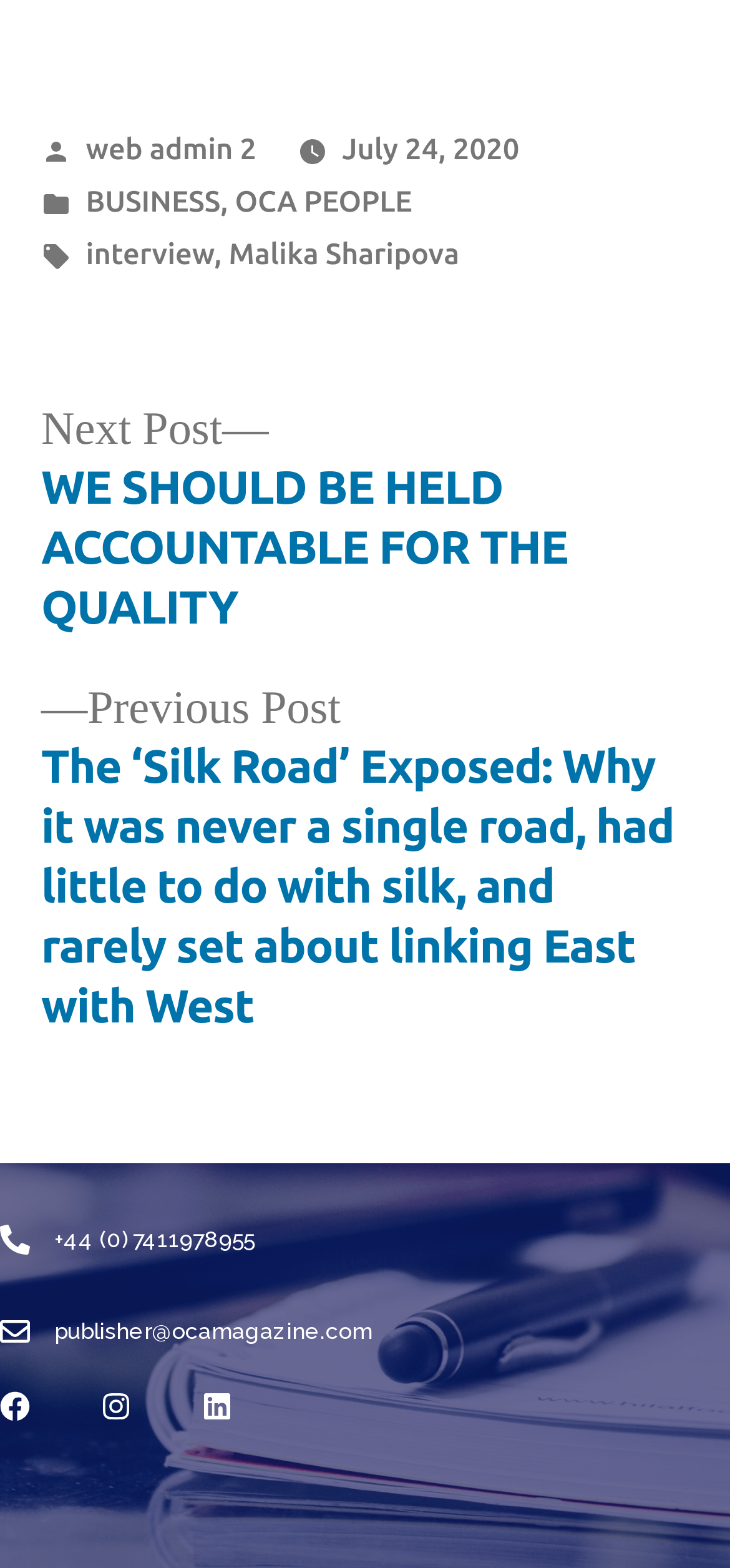Determine the bounding box coordinates for the element that should be clicked to follow this instruction: "go to BUSINESS". The coordinates should be given as four float numbers between 0 and 1, in the format [left, top, right, bottom].

[0.117, 0.117, 0.302, 0.139]